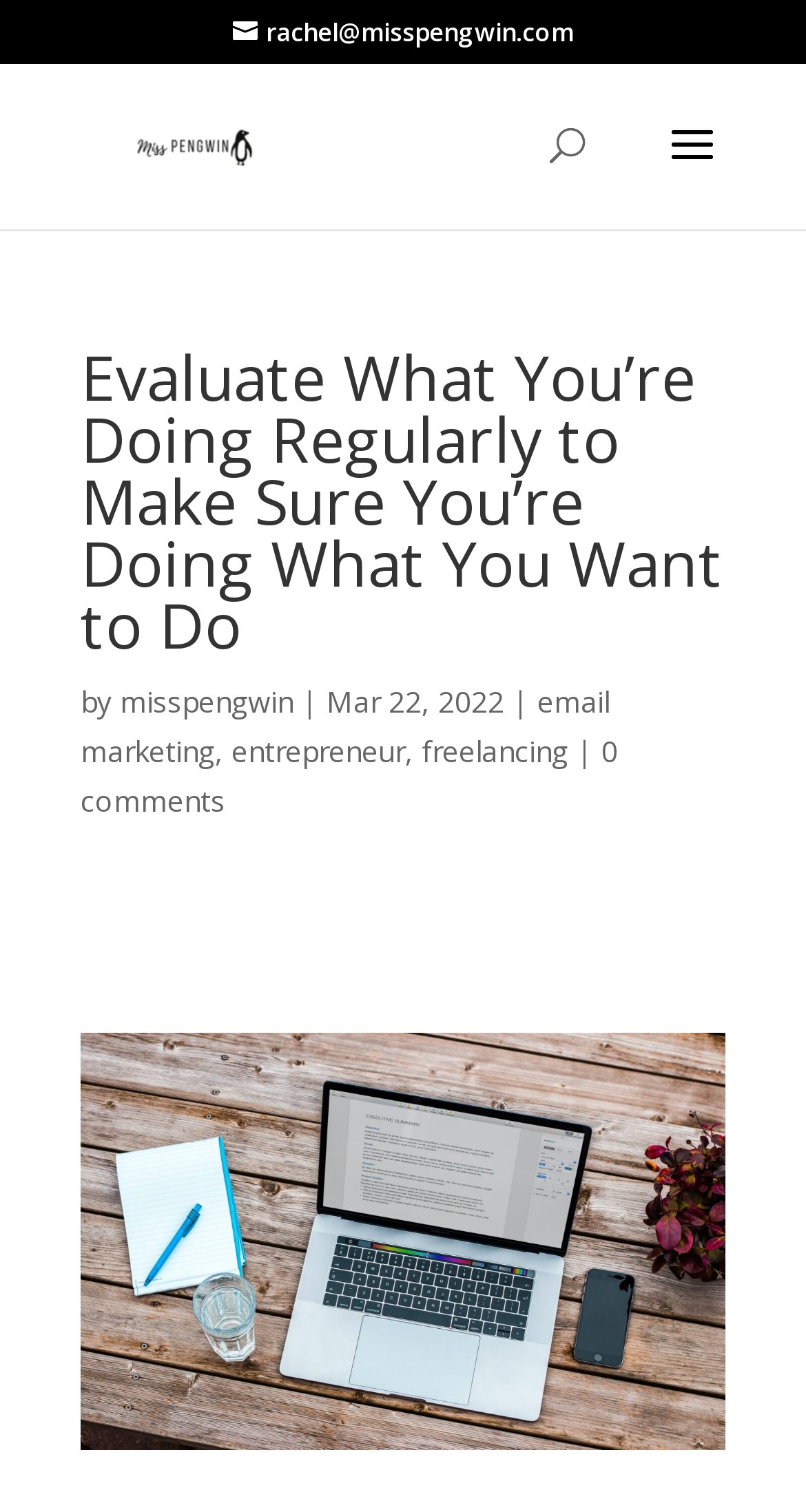Give a one-word or short phrase answer to the question: 
What is the author's email address?

rachel@misspengwin.com